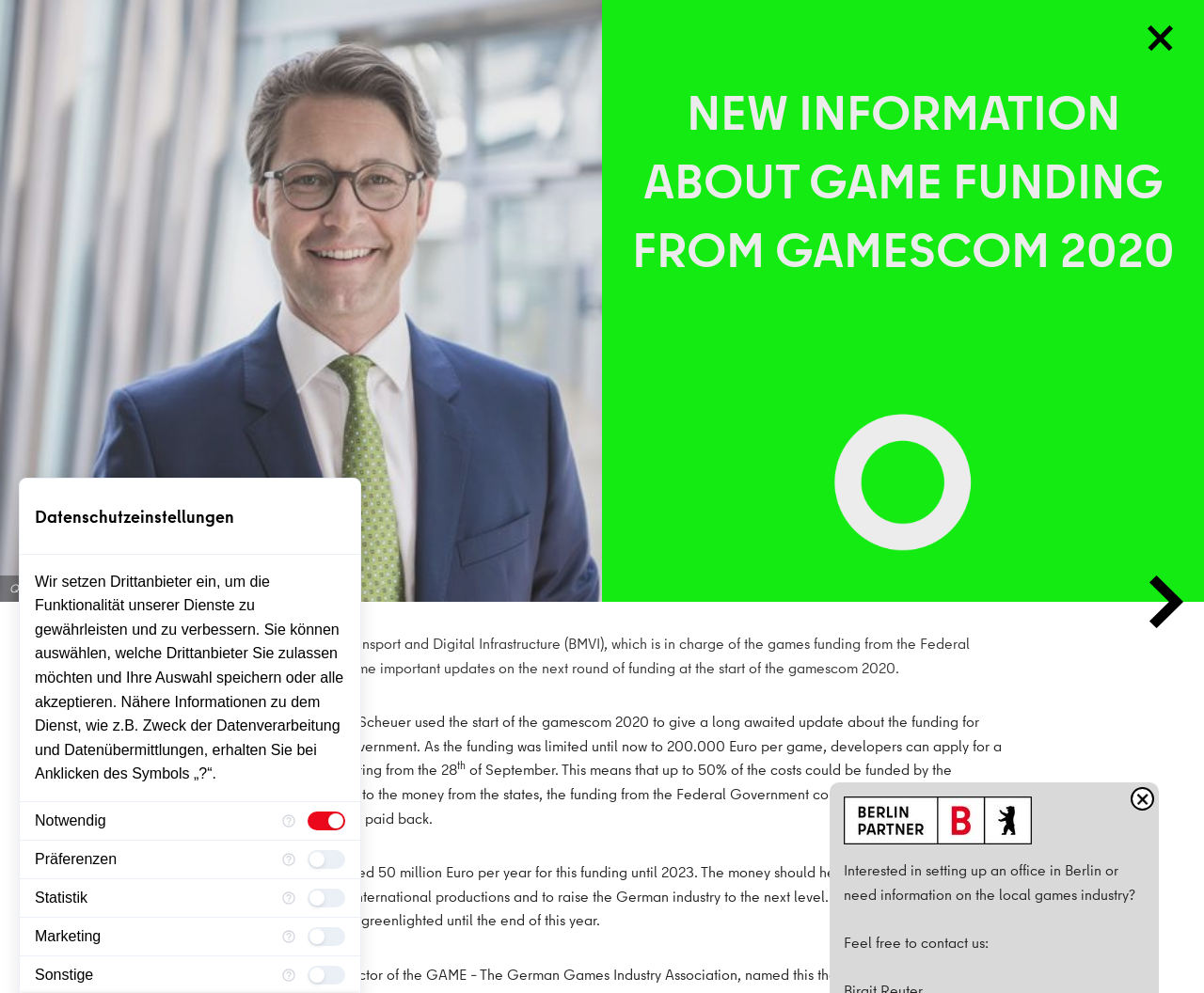What is the maximum percentage of costs that can be funded by the government?
Answer the question with a detailed explanation, including all necessary information.

According to the article, the funding from the Federal Government could be seen as a grant, which does not have to be paid back, and up to 50% of the costs could be funded by the government, as stated in the sentence 'This means that up to 50% of the costs could be funded by the government.'